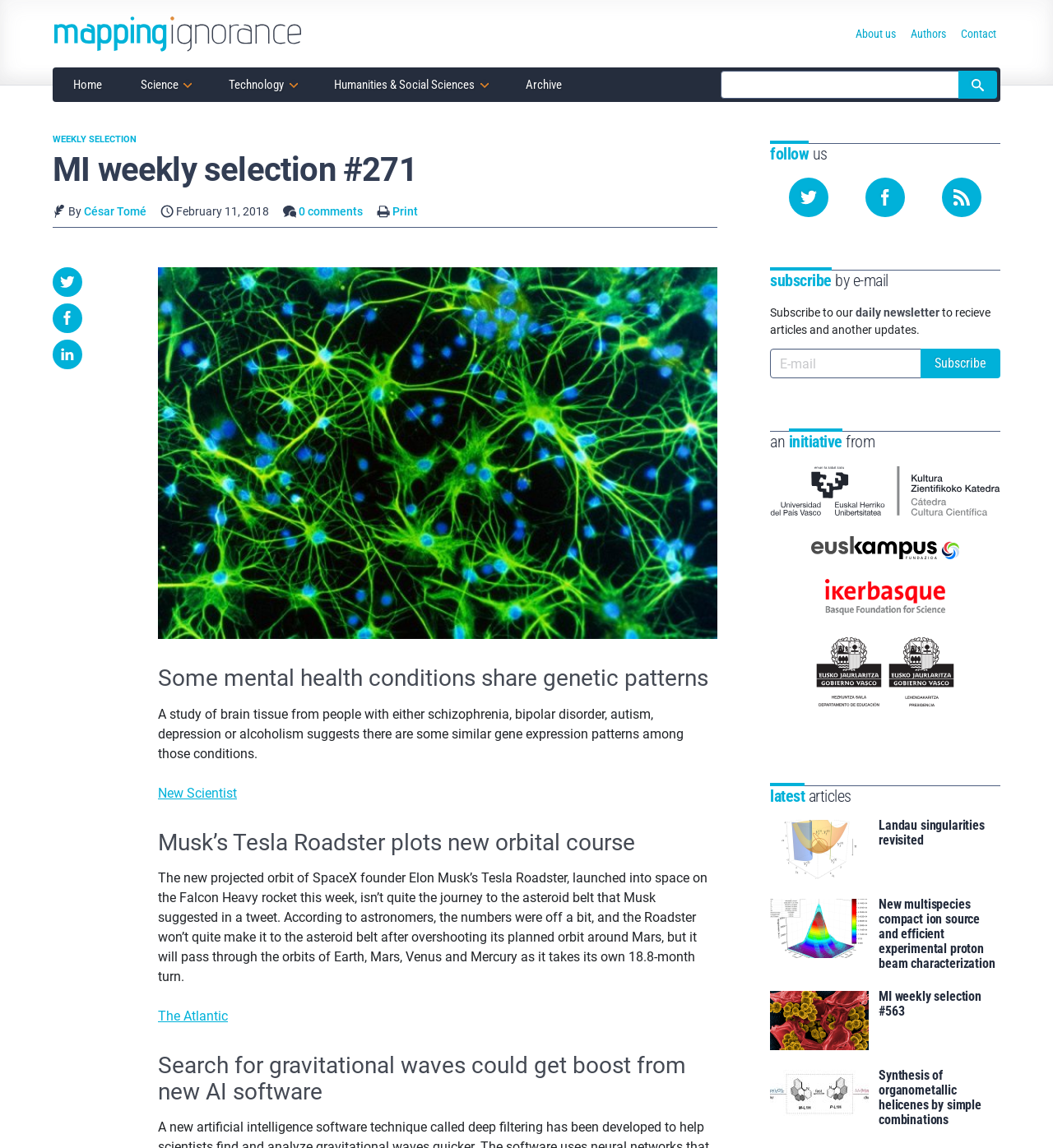Using the format (top-left x, top-left y, bottom-right x, bottom-right y), provide the bounding box coordinates for the described UI element. All values should be floating point numbers between 0 and 1: Humanities & Social Sciences

[0.301, 0.062, 0.479, 0.086]